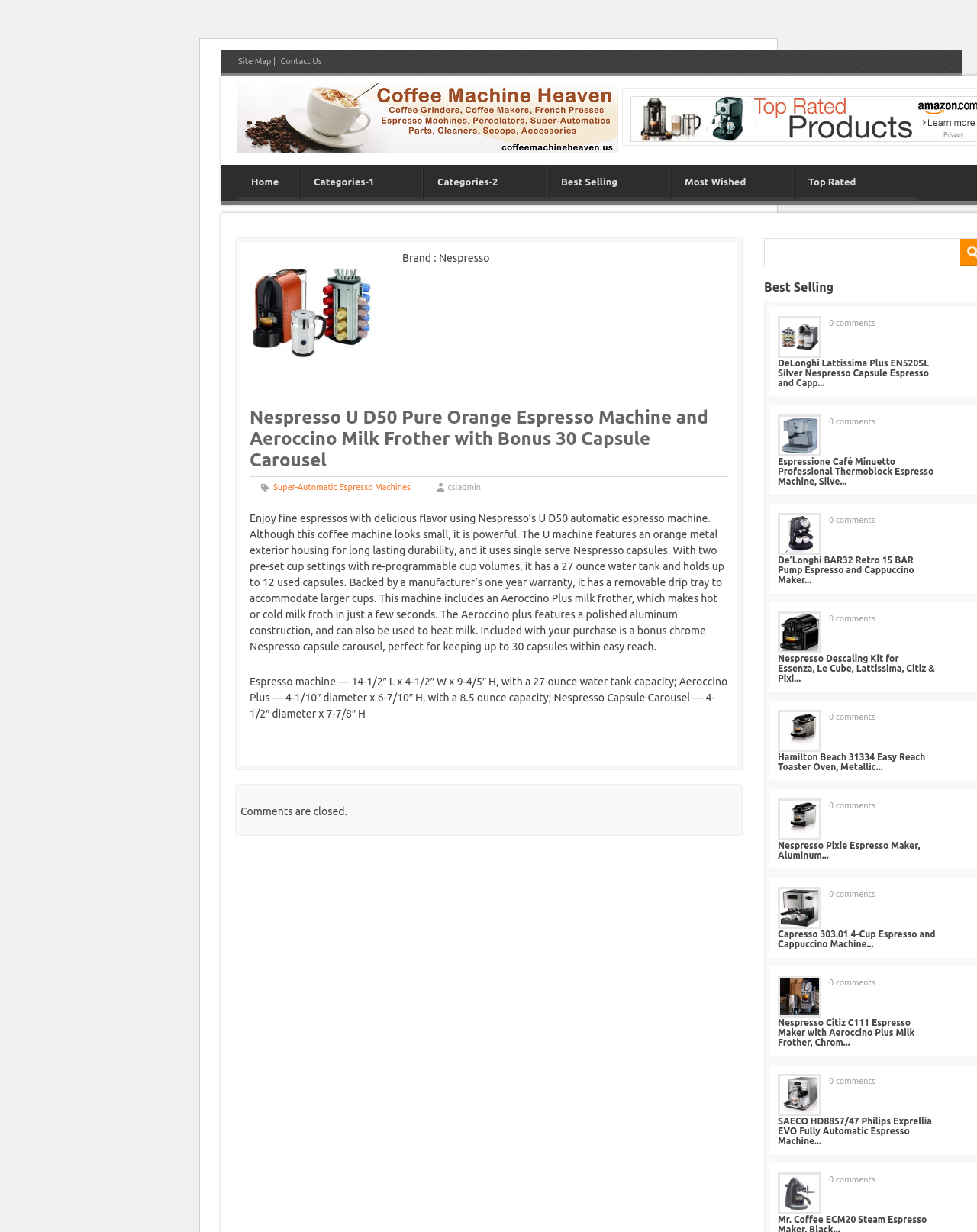Please find the bounding box coordinates (top-left x, top-left y, bottom-right x, bottom-right y) in the screenshot for the UI element described as follows: Home

[0.243, 0.134, 0.305, 0.16]